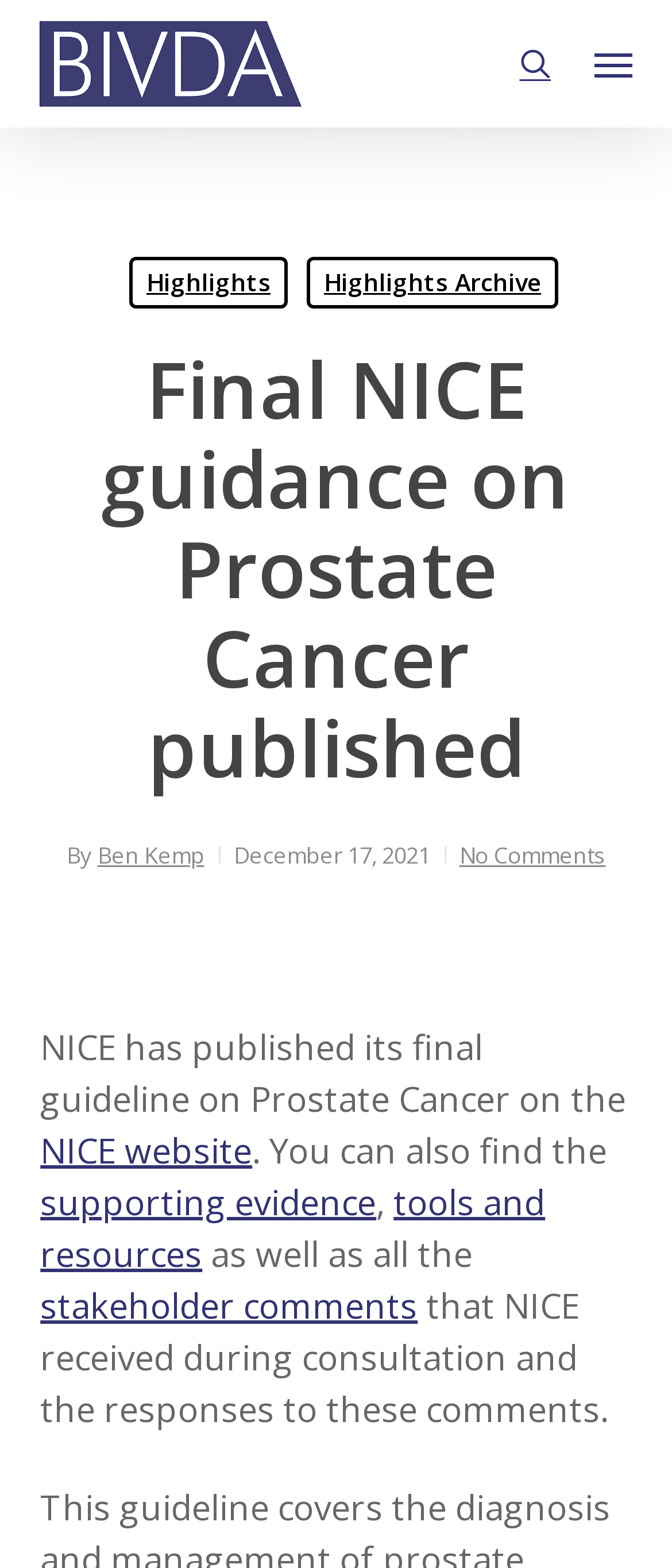What is the name of the newsletter?
Please ensure your answer is as detailed and informative as possible.

The name of the newsletter can be found by looking at the top of the webpage, where there is a link with the text 'BIVDA Newsletter'. This suggests that the current webpage is part of the BIVDA Newsletter.